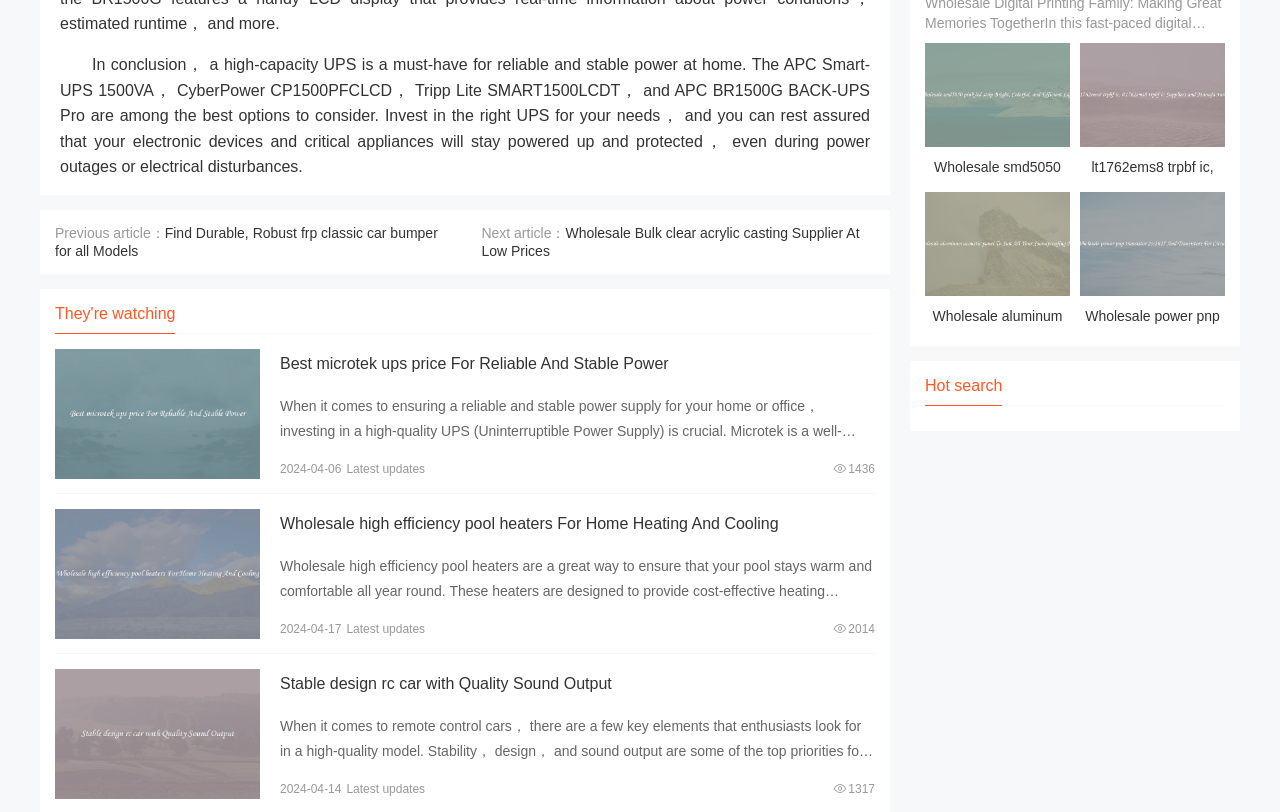Find the bounding box coordinates of the clickable area that will achieve the following instruction: "Read the previous article".

[0.043, 0.277, 0.129, 0.297]